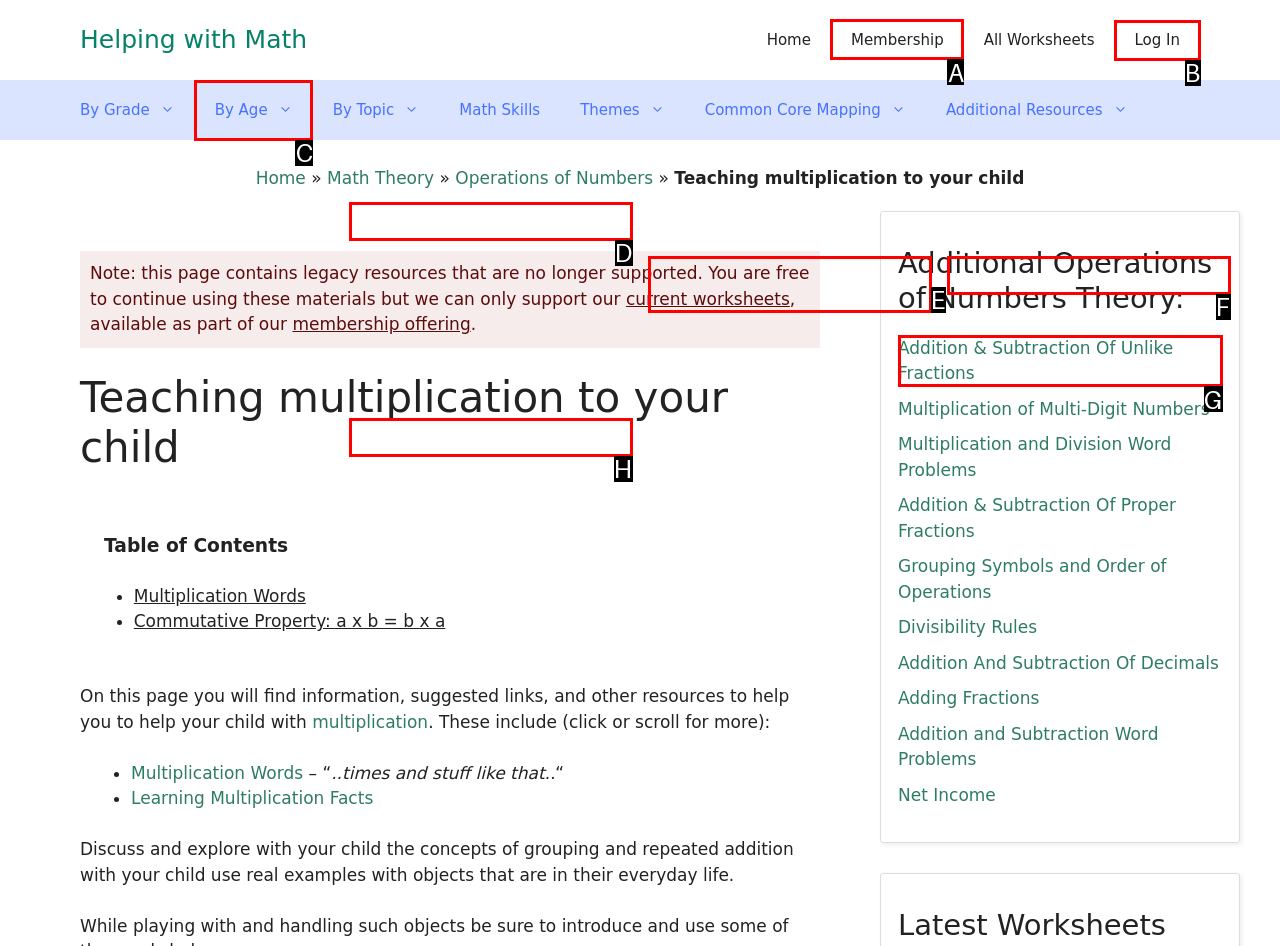From the options shown in the screenshot, tell me which lettered element I need to click to complete the task: Click on the 'Membership' link.

A